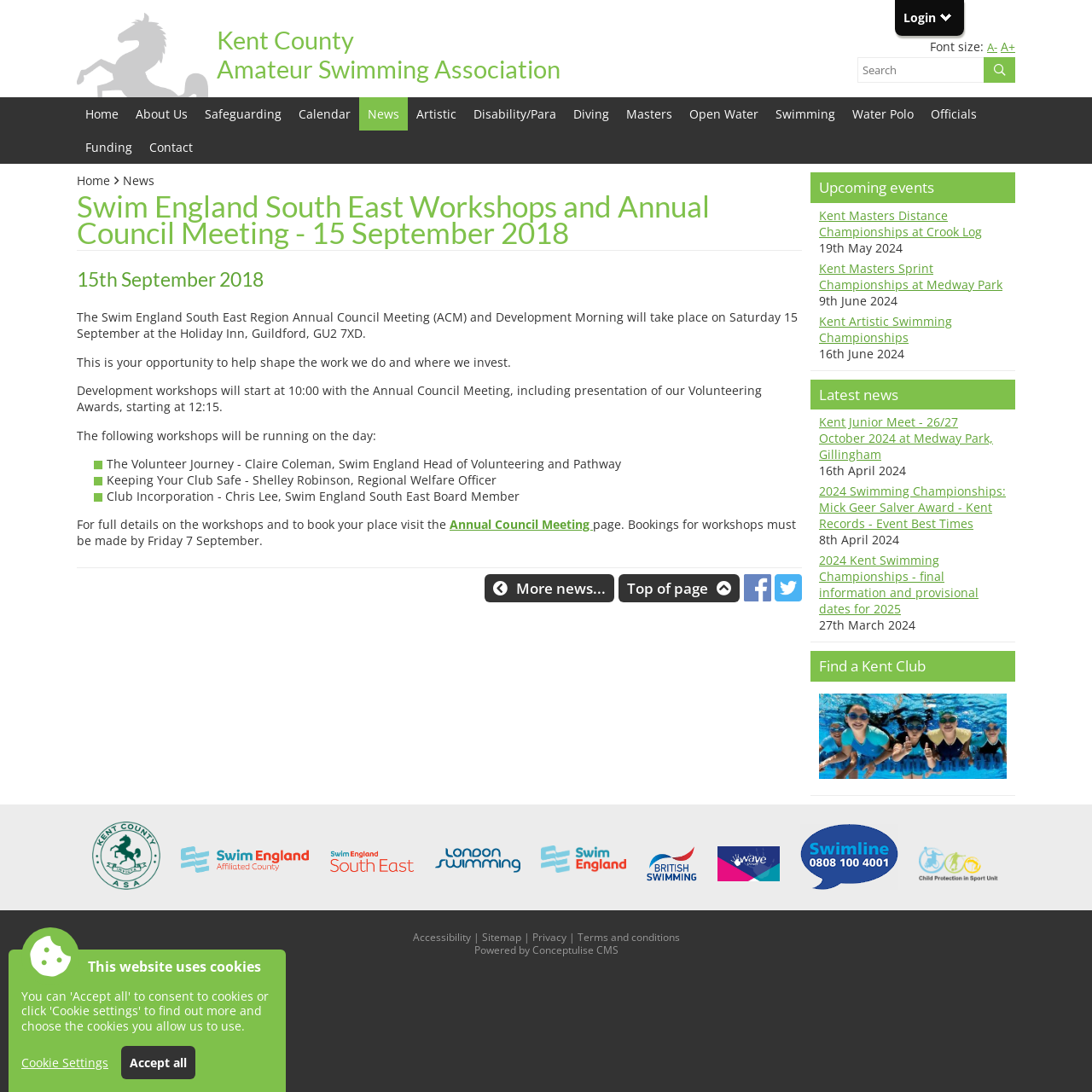How many development workshops are listed on the webpage?
Please provide a single word or phrase as your answer based on the screenshot.

Three